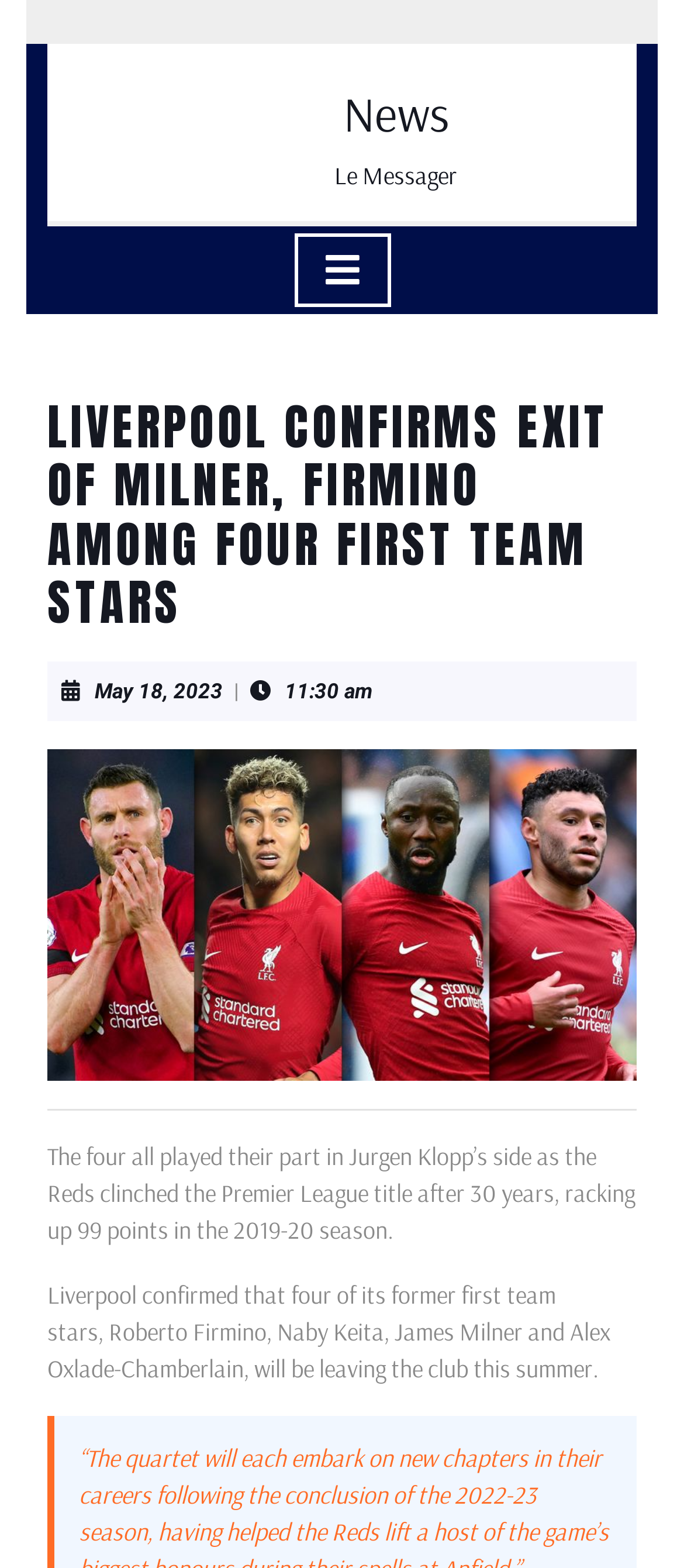Can you find and provide the main heading text of this webpage?

LIVERPOOL CONFIRMS EXIT OF MILNER, FIRMINO AMONG FOUR FIRST TEAM STARS